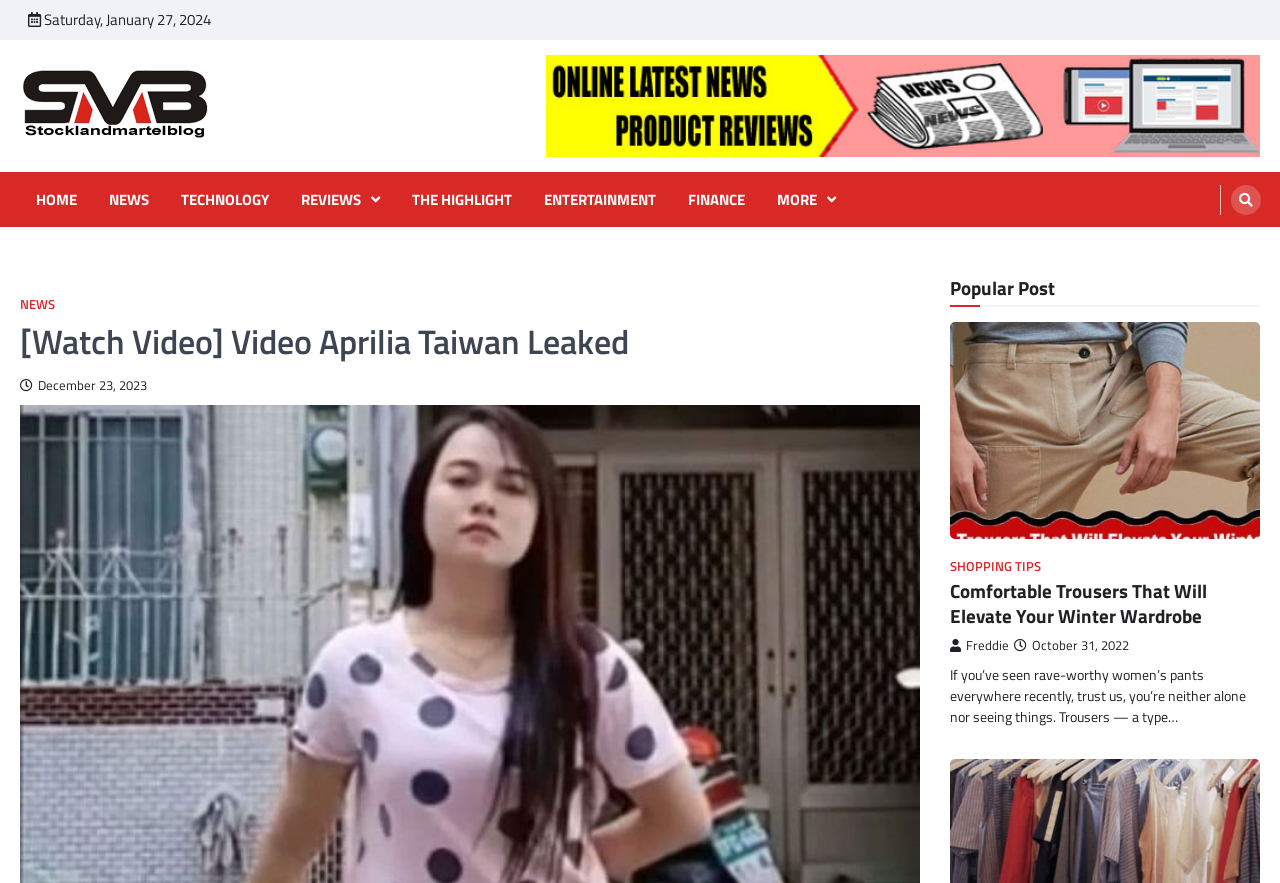Detail the various sections and features present on the webpage.

This webpage appears to be a blog or news website, with a focus on latest news and online reviews. At the top left, there is a header logo and a heading that reads "stocklandmartelblog – Latest News & Online Reviews". Below this, there is a menu bar with links to different sections of the website, including "HOME", "NEWS", "TECHNOLOGY", and others.

On the top right, there is an advertisement image. Below the menu bar, there is a prominent heading that reads "[Watch Video] Video Aprilia Taiwan Leaked", which suggests that the webpage is featuring a popular video. This heading is accompanied by a date, "December 23, 2023", and a link to the video.

Further down the page, there is a section labeled "Popular Post", which features a link to an article titled "Comfortable Trousers That Will Elevate Your Winter Wardrobe". This link is accompanied by an image and a brief summary of the article. There are also links to other articles and a section for shopping tips.

The webpage has a total of 7 links to different sections of the website, 5 images, and 13 headings or titles. The layout is organized, with clear headings and concise text, making it easy to navigate and find relevant information.